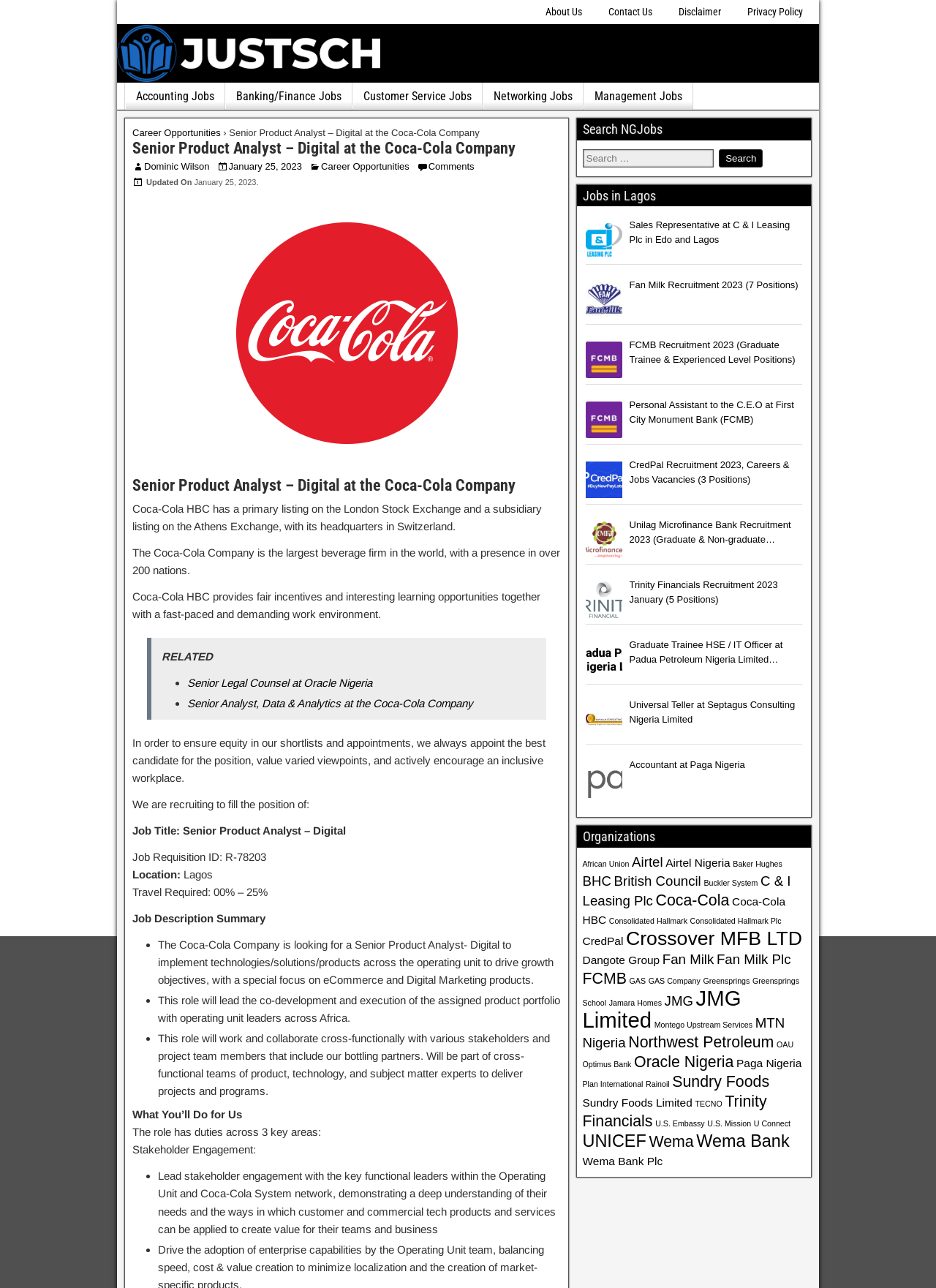Please mark the clickable region by giving the bounding box coordinates needed to complete this instruction: "Get in touch with the company".

None